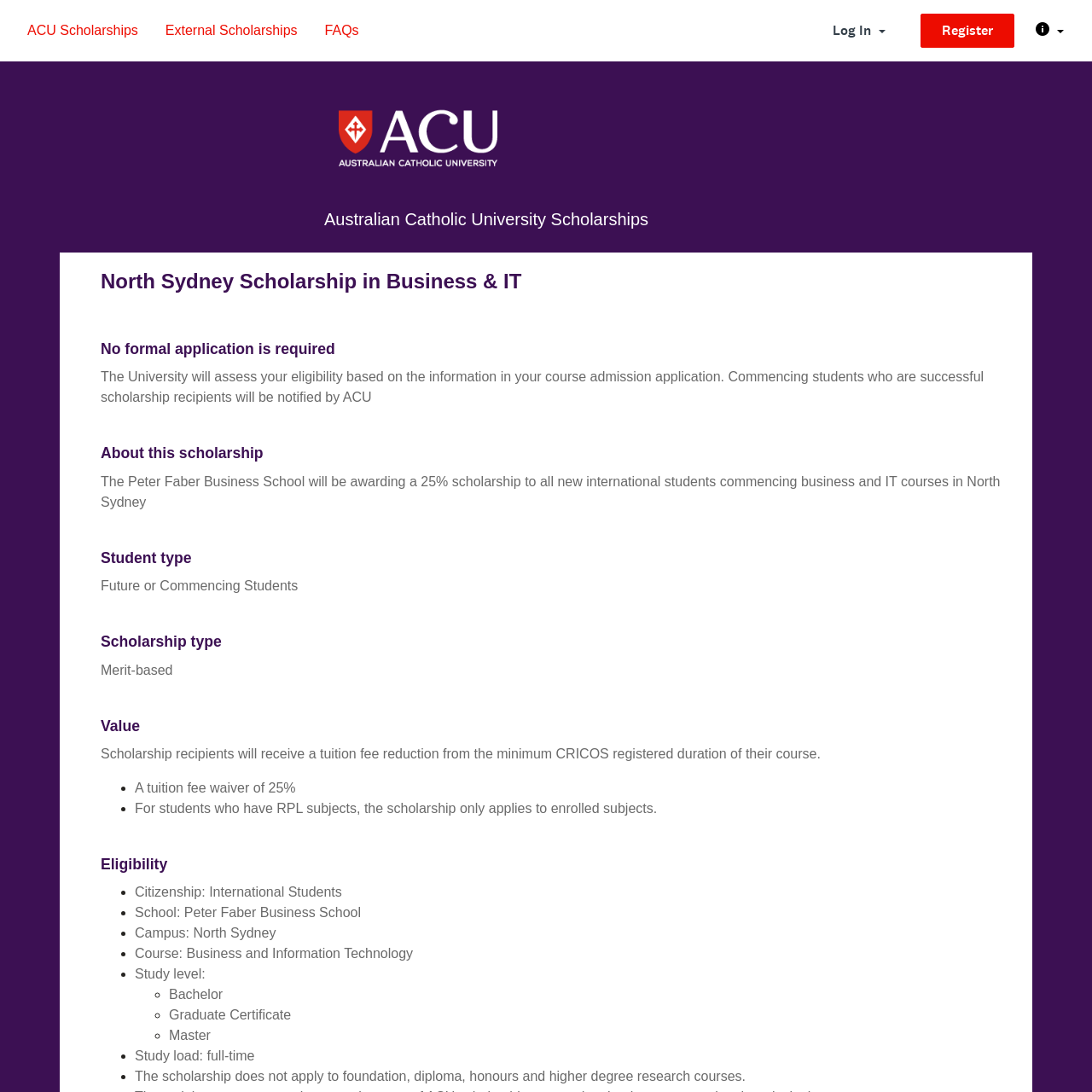Extract the bounding box coordinates for the UI element described as: "Log In".

[0.743, 0.012, 0.831, 0.044]